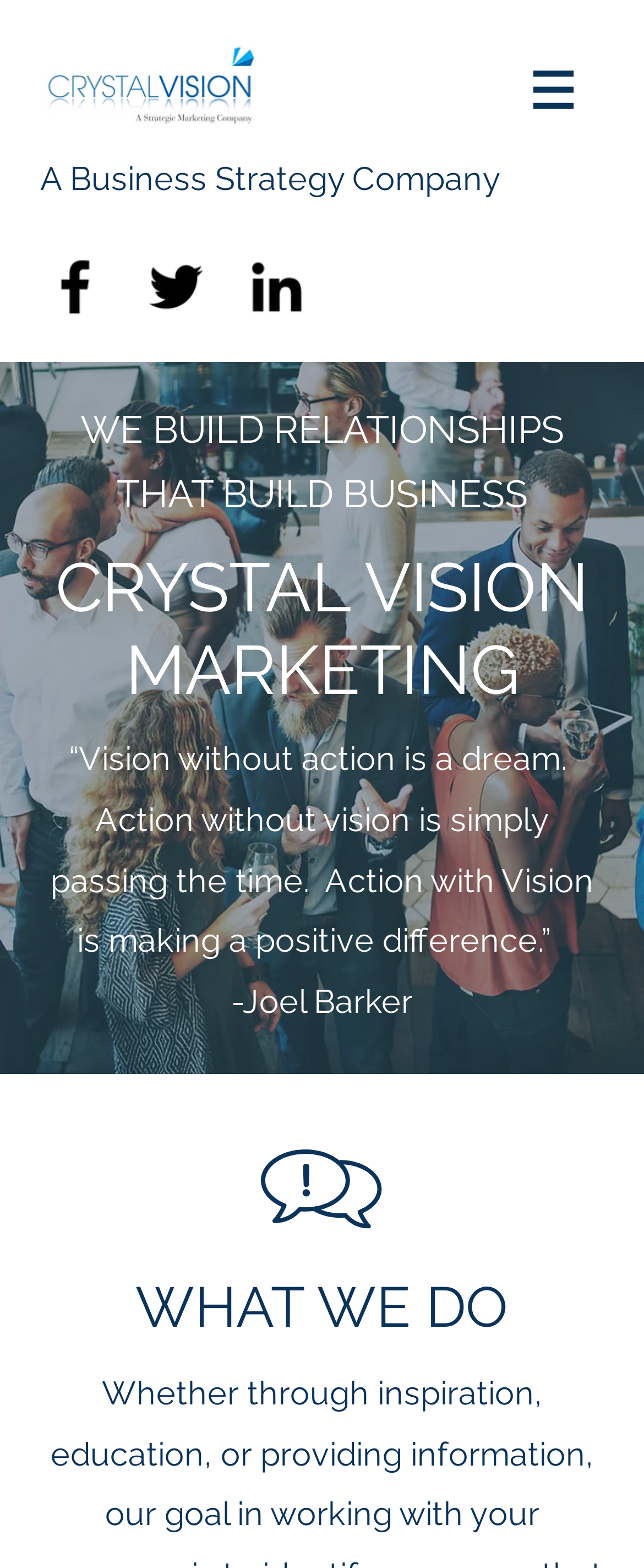What is the quote author's name?
Respond to the question with a single word or phrase according to the image.

Joel Barker